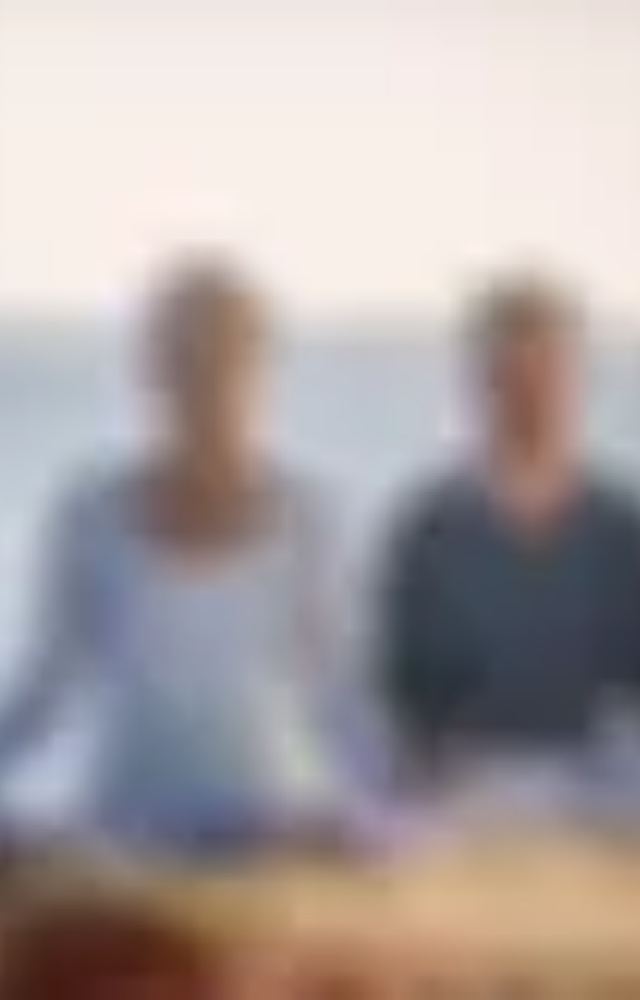Kindly respond to the following question with a single word or a brief phrase: 
What is the atmosphere depicted in the image?

Calm and tranquil